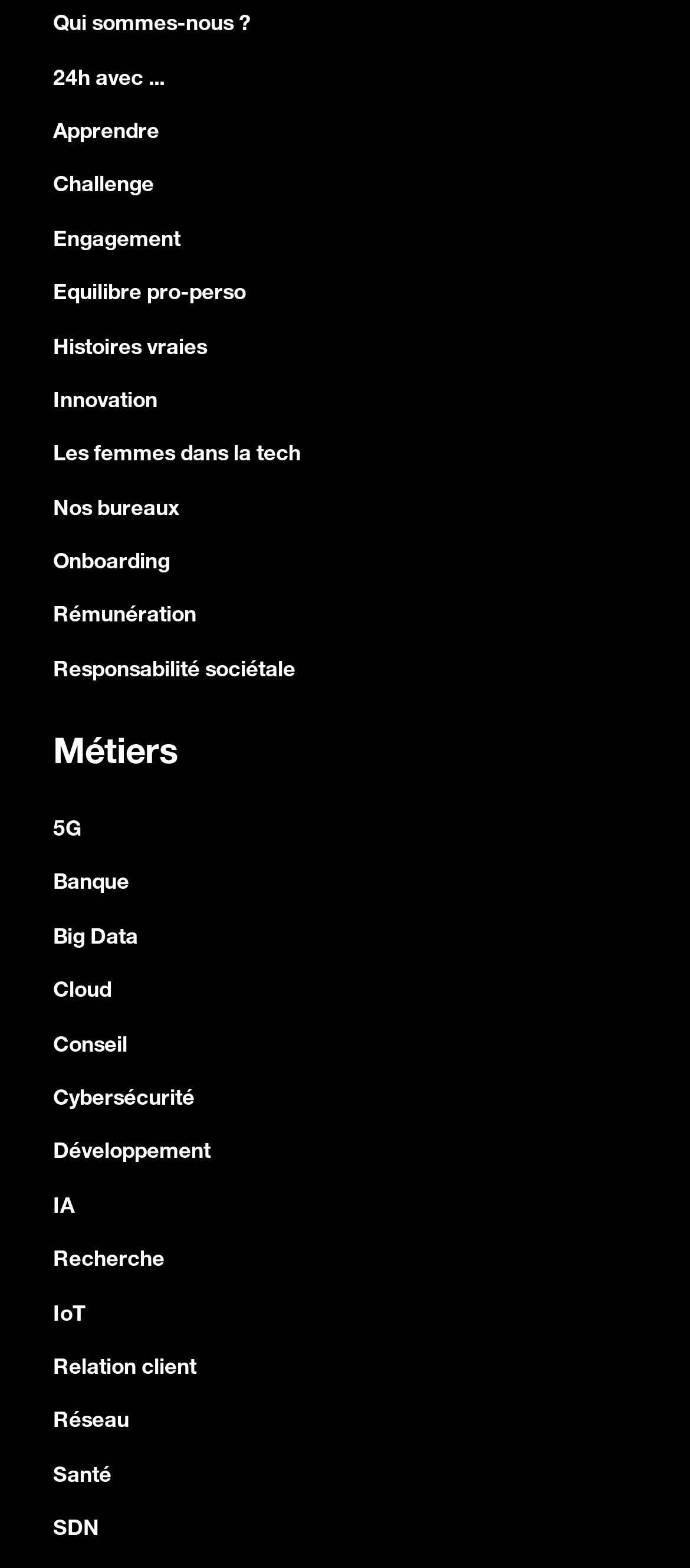Please identify the bounding box coordinates of the element's region that needs to be clicked to fulfill the following instruction: "Explore the 'Métiers' section". The bounding box coordinates should consist of four float numbers between 0 and 1, i.e., [left, top, right, bottom].

[0.077, 0.467, 0.923, 0.491]